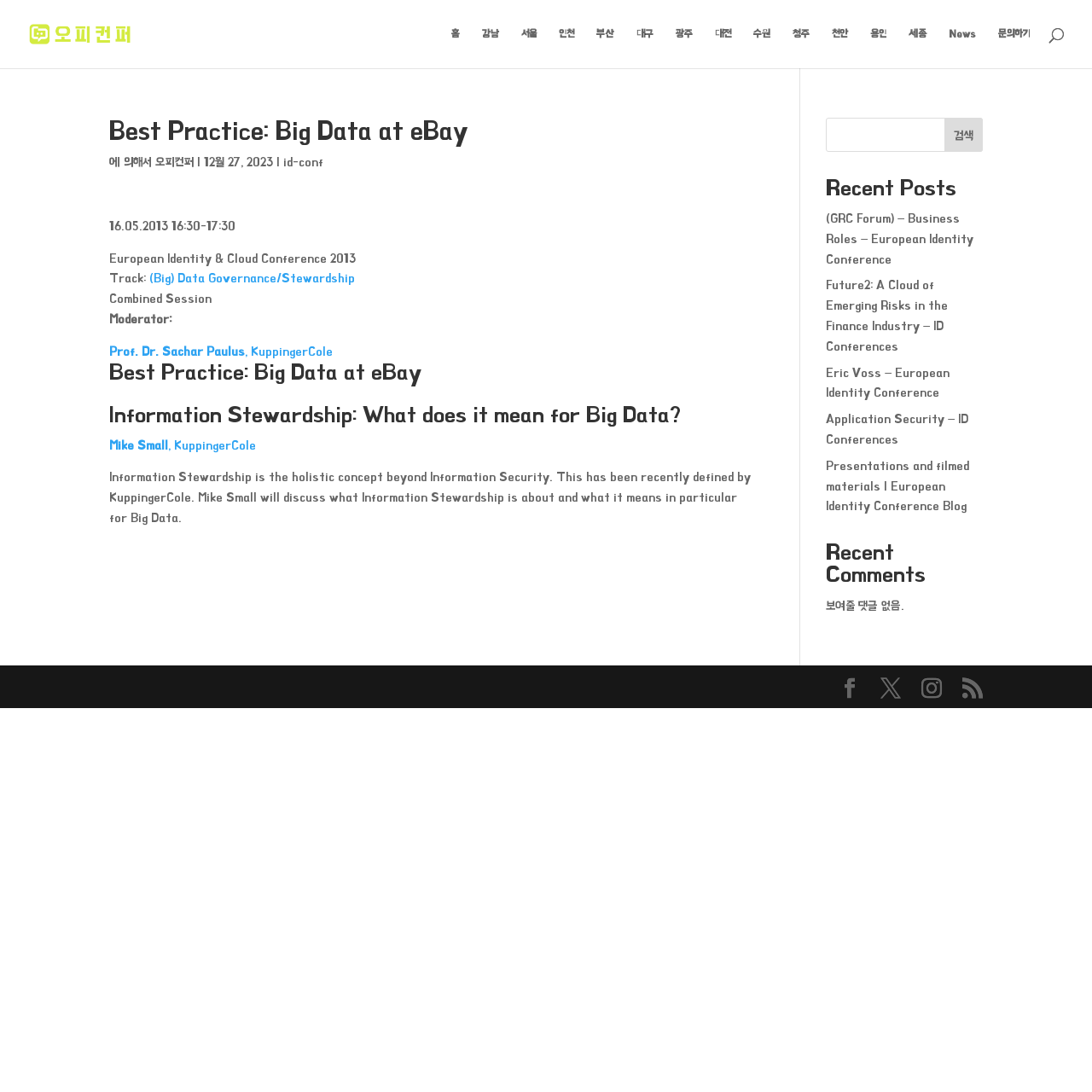Kindly determine the bounding box coordinates for the area that needs to be clicked to execute this instruction: "Read the 'Best Practice: Big Data at eBay' article".

[0.1, 0.108, 0.689, 0.503]